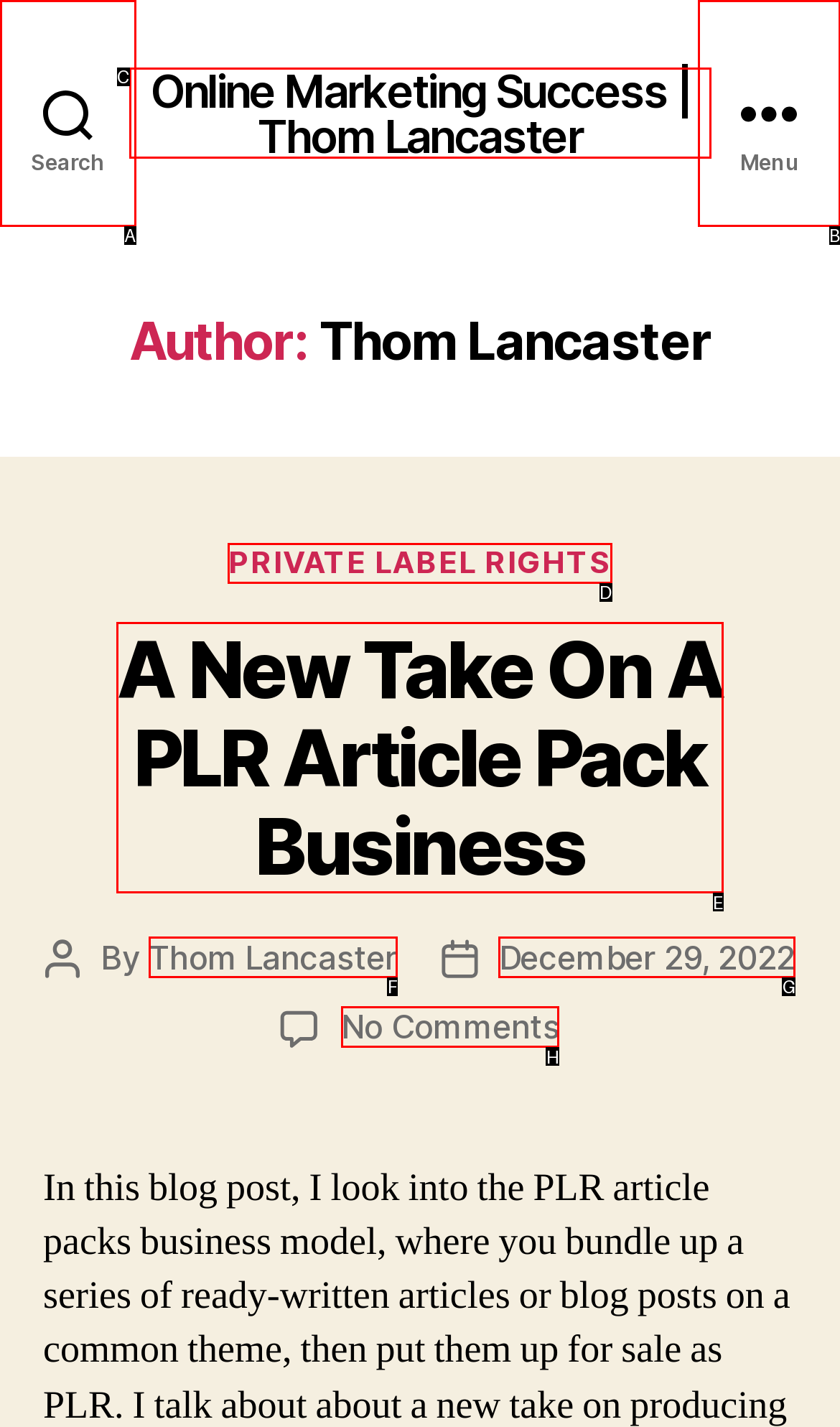Identify the letter of the UI element you should interact with to perform the task: Read the article 'A New Take On A PLR Article Pack Business'
Reply with the appropriate letter of the option.

E